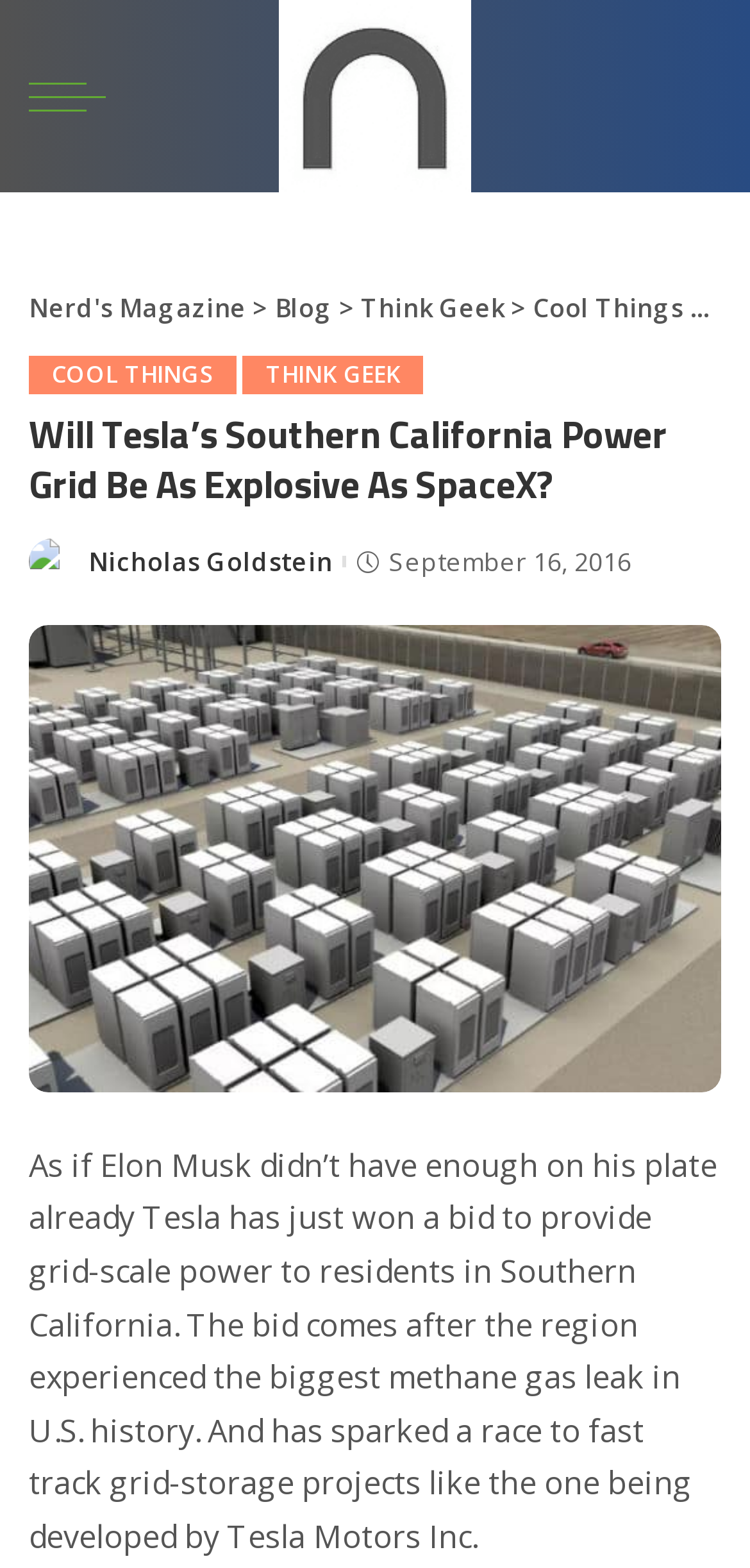Using the information in the image, give a comprehensive answer to the question: 
What is the topic of the article?

The topic of the article can be inferred from the article title 'Will Tesla’s Southern California Power Grid Be As Explosive As SpaceX?' and the content of the article, which discusses Tesla's project to provide grid-scale power to residents in Southern California.